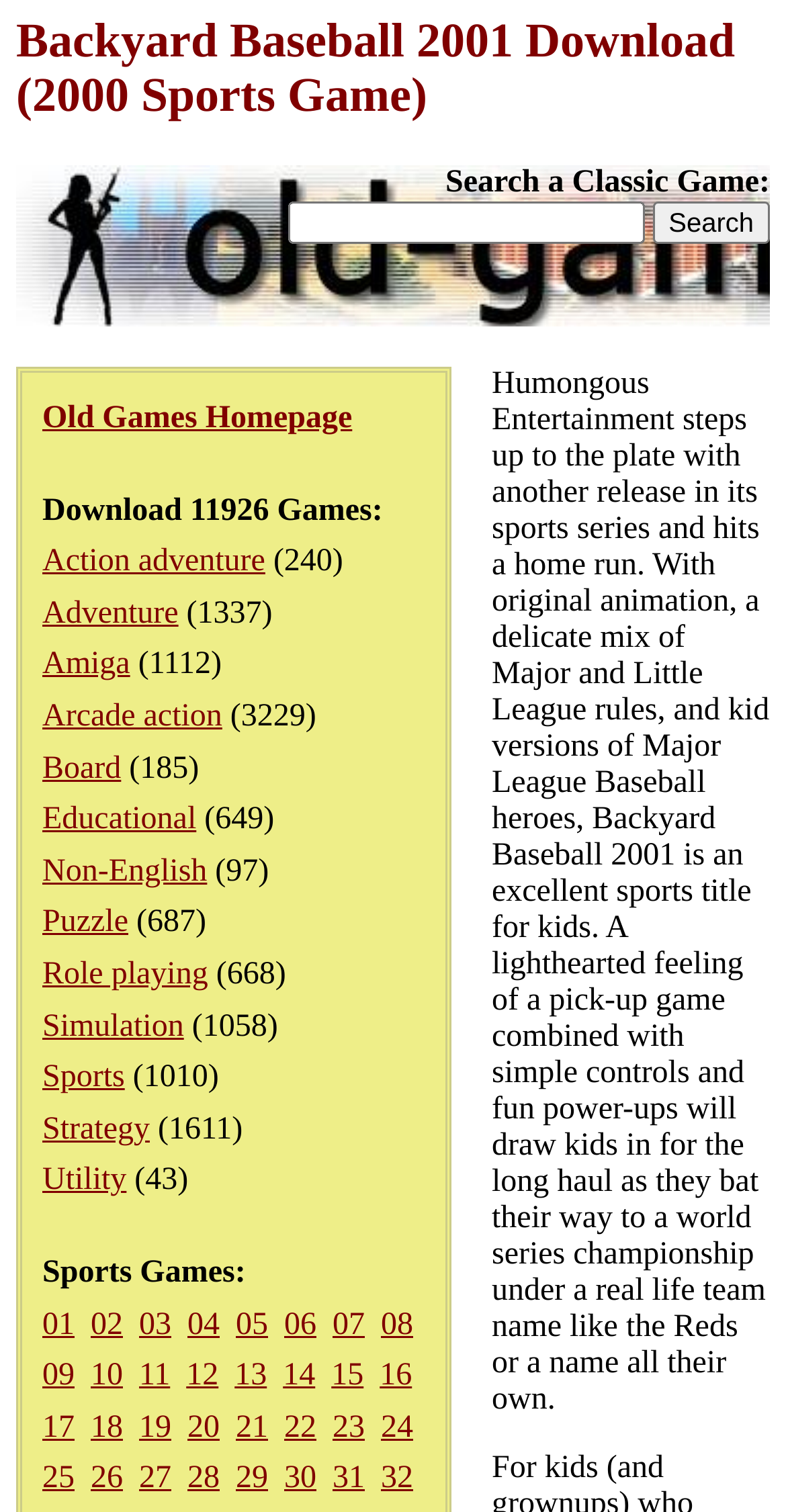What is the name of the game being described?
Answer the question with a thorough and detailed explanation.

The game being described is mentioned in the long paragraph of text, which states 'Humongous Entertainment steps up to the plate with another release in its sports series and hits a home run. With original animation, a delicate mix of Major and Little League rules, and kid versions of Major League Baseball heroes, Backyard Baseball 2001 is an excellent sports title for kids.'